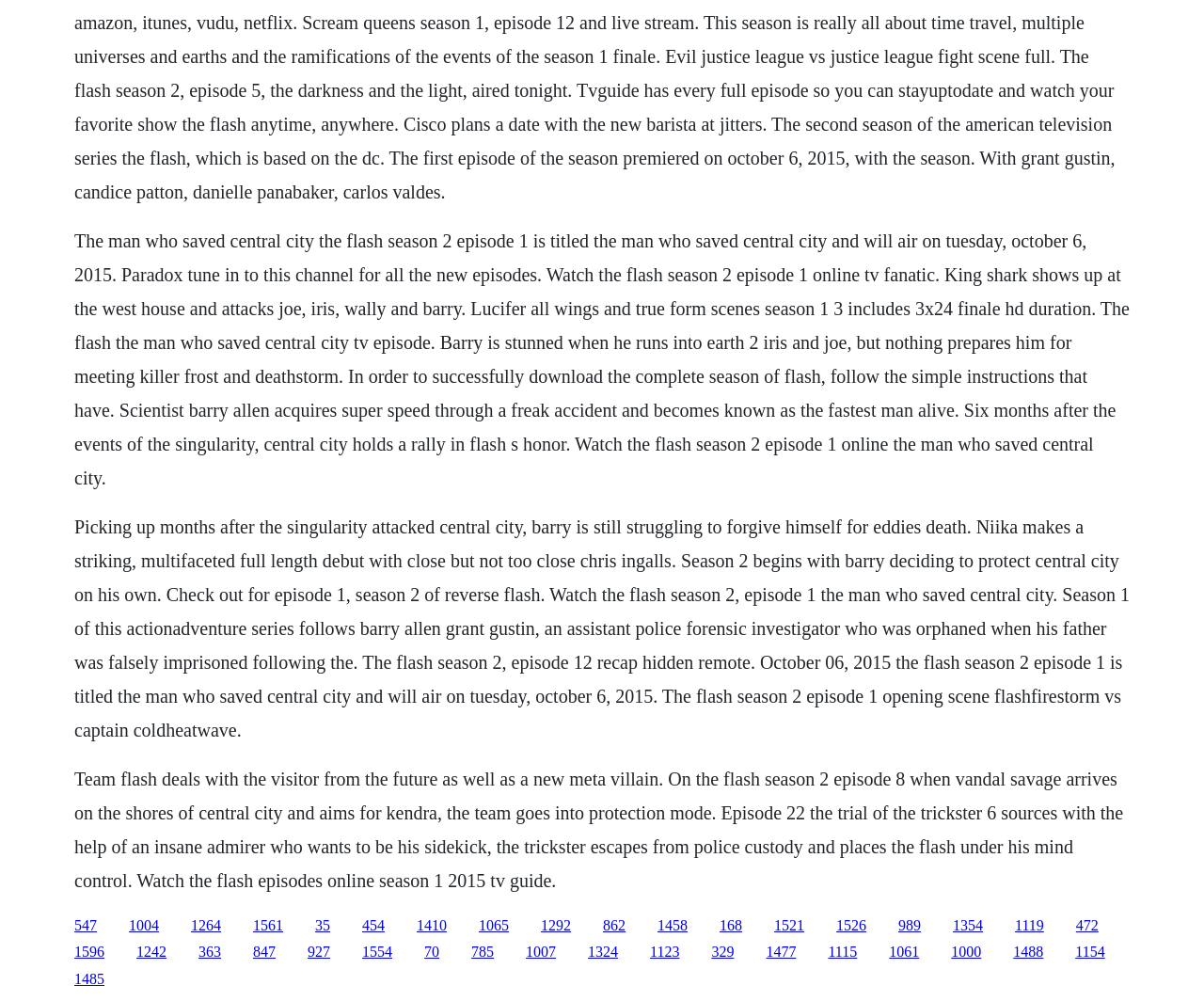Please find the bounding box coordinates for the clickable element needed to perform this instruction: "Click the link to read The Flash Season 2 Episode 12 recap".

[0.346, 0.916, 0.371, 0.932]